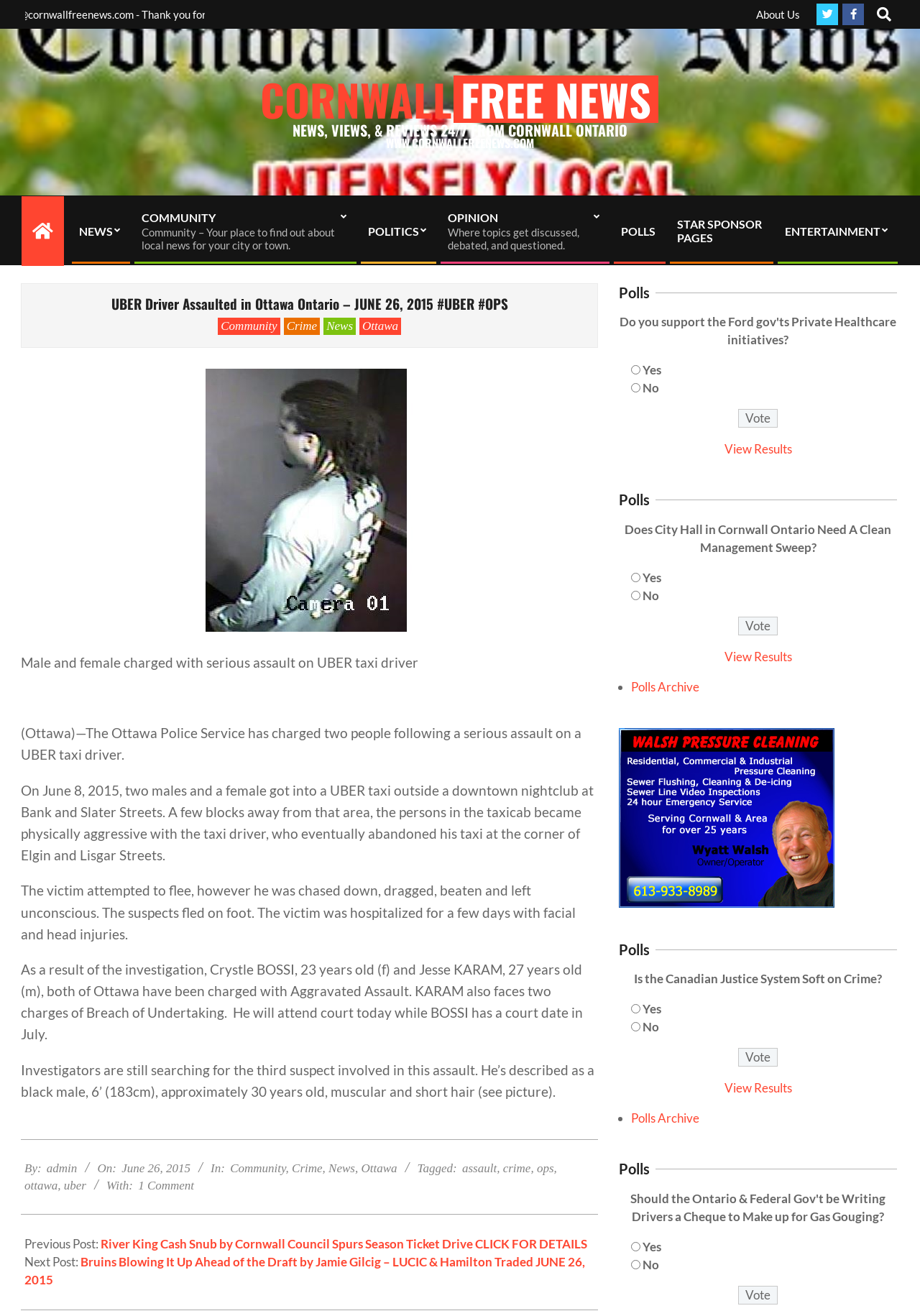Could you provide the bounding box coordinates for the portion of the screen to click to complete this instruction: "Search for something"?

[0.948, 0.001, 0.984, 0.011]